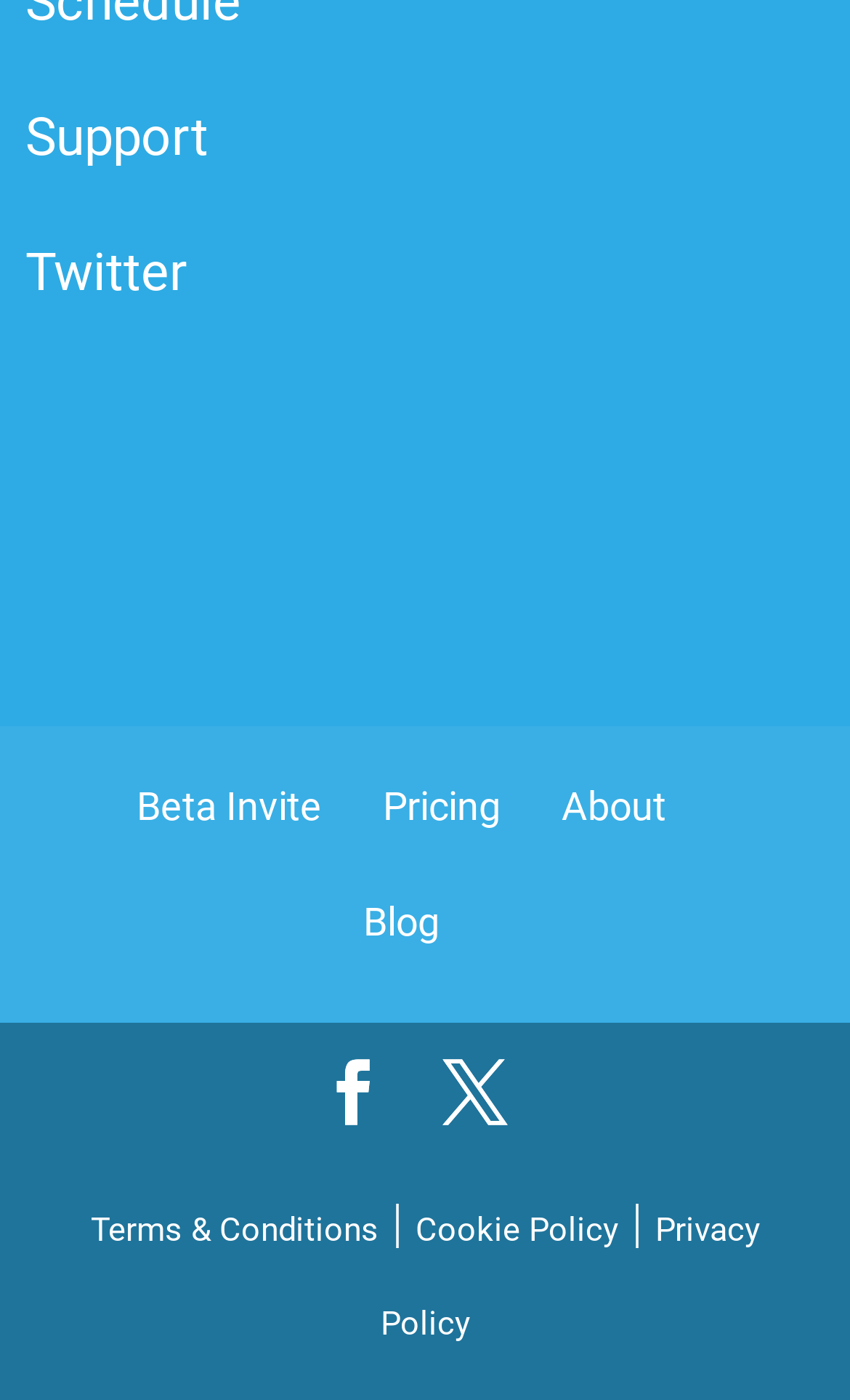How many main navigation links are there?
From the details in the image, answer the question comprehensively.

I counted the number of main navigation links by looking at the links that are not in the footer section, which are Beta Invite, Pricing, About, and Blog. Therefore, there are 4 main navigation links.